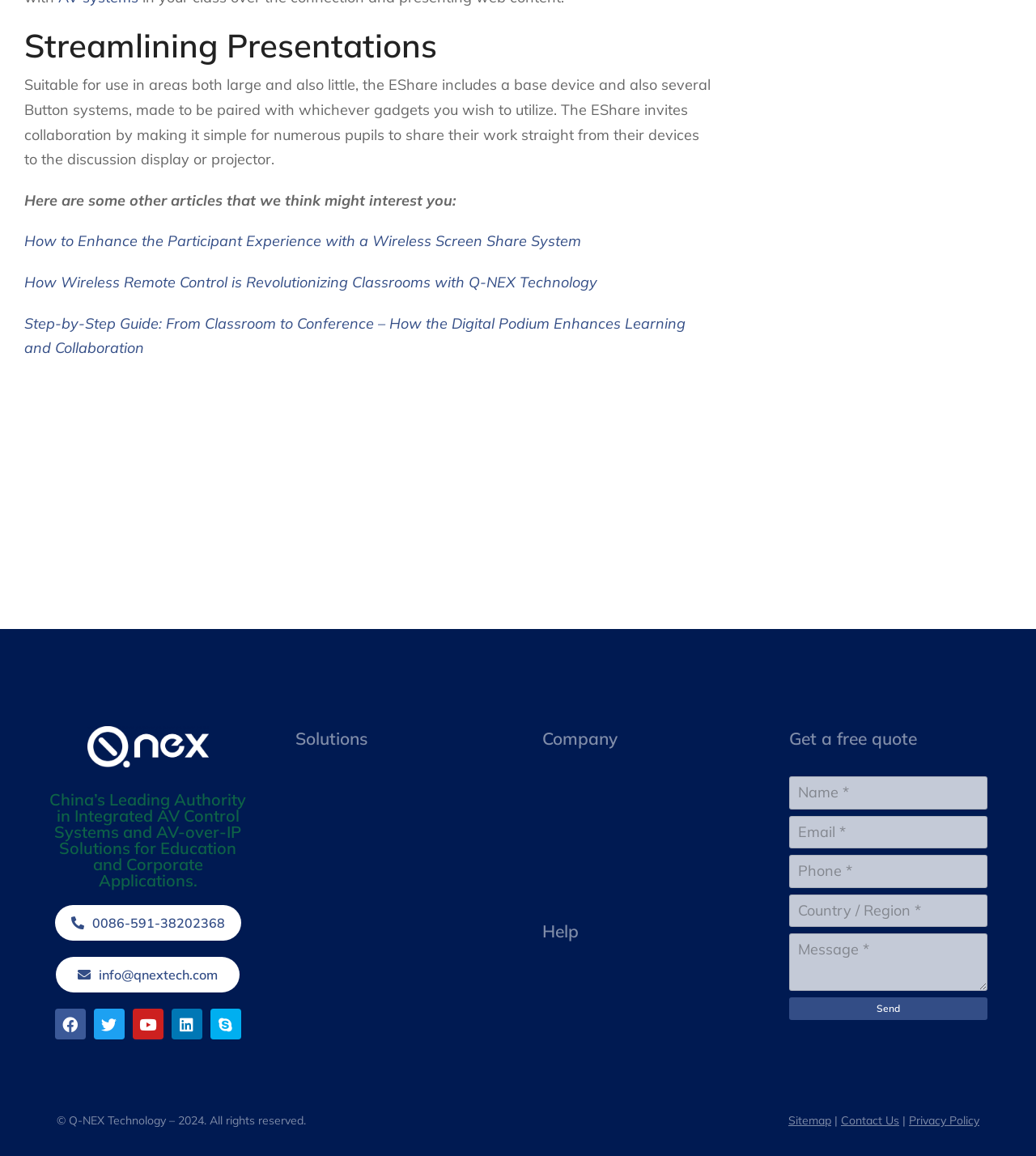Using the provided element description: "parent_node: Name name="form_fields[name]" placeholder="Name *"", determine the bounding box coordinates of the corresponding UI element in the screenshot.

[0.762, 0.672, 0.953, 0.7]